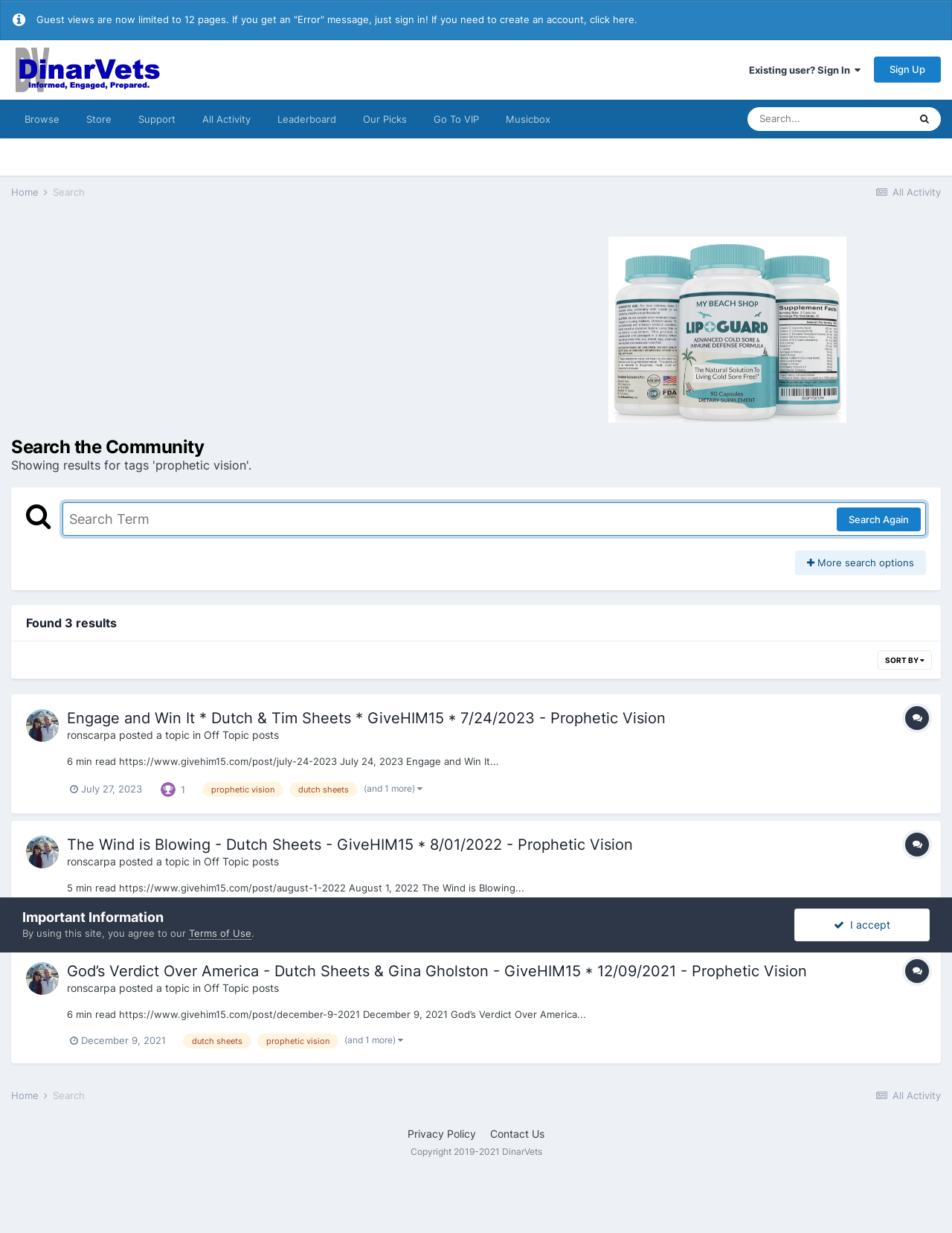Identify the bounding box coordinates for the UI element described as follows: Search Again. Use the format (top-left x, top-left y, bottom-right x, bottom-right y) and ensure all values are floating point numbers between 0 and 1.

[0.879, 0.411, 0.967, 0.431]